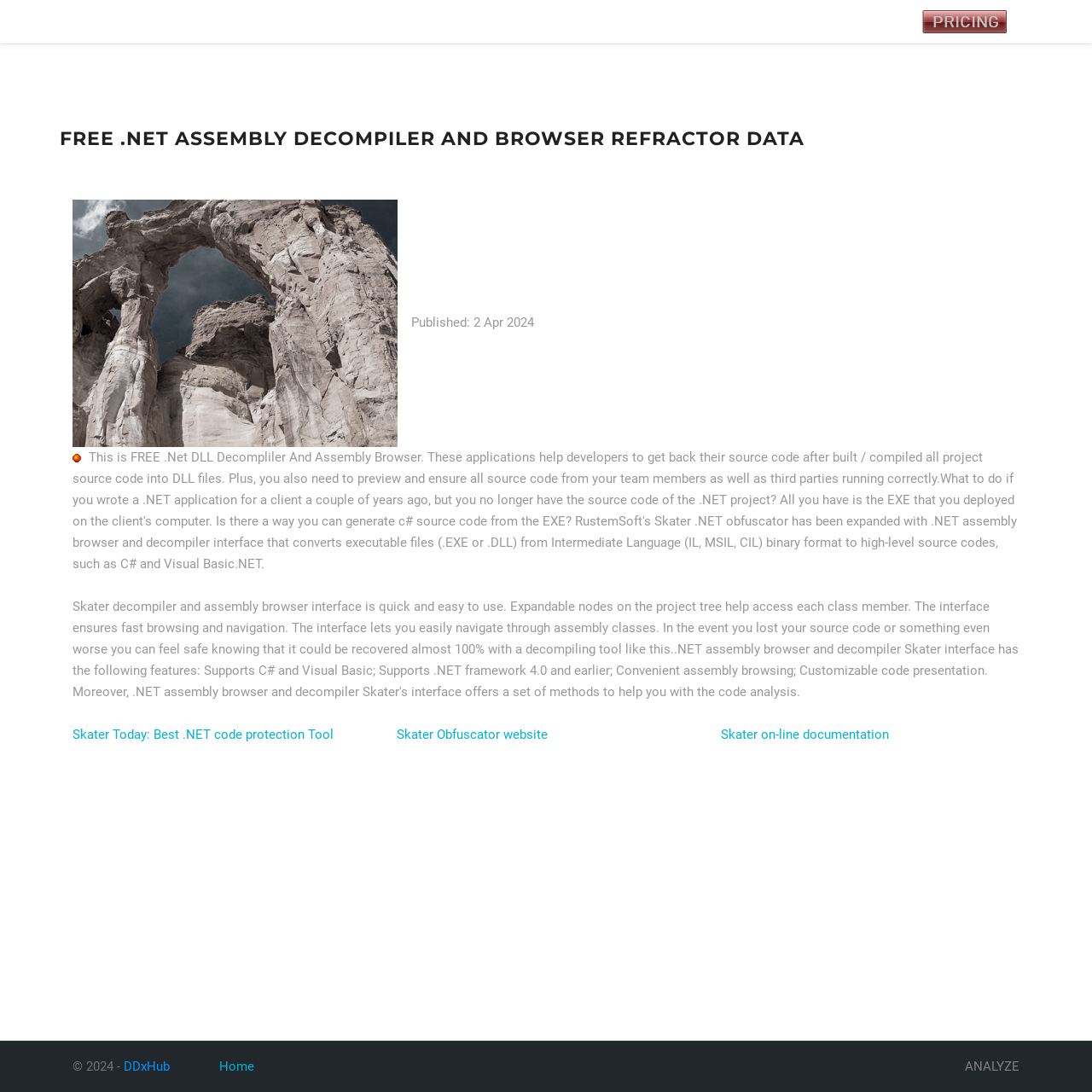Find the bounding box of the element with the following description: "DDxHub". The coordinates must be four float numbers between 0 and 1, formatted as [left, top, right, bottom].

[0.113, 0.97, 0.155, 0.984]